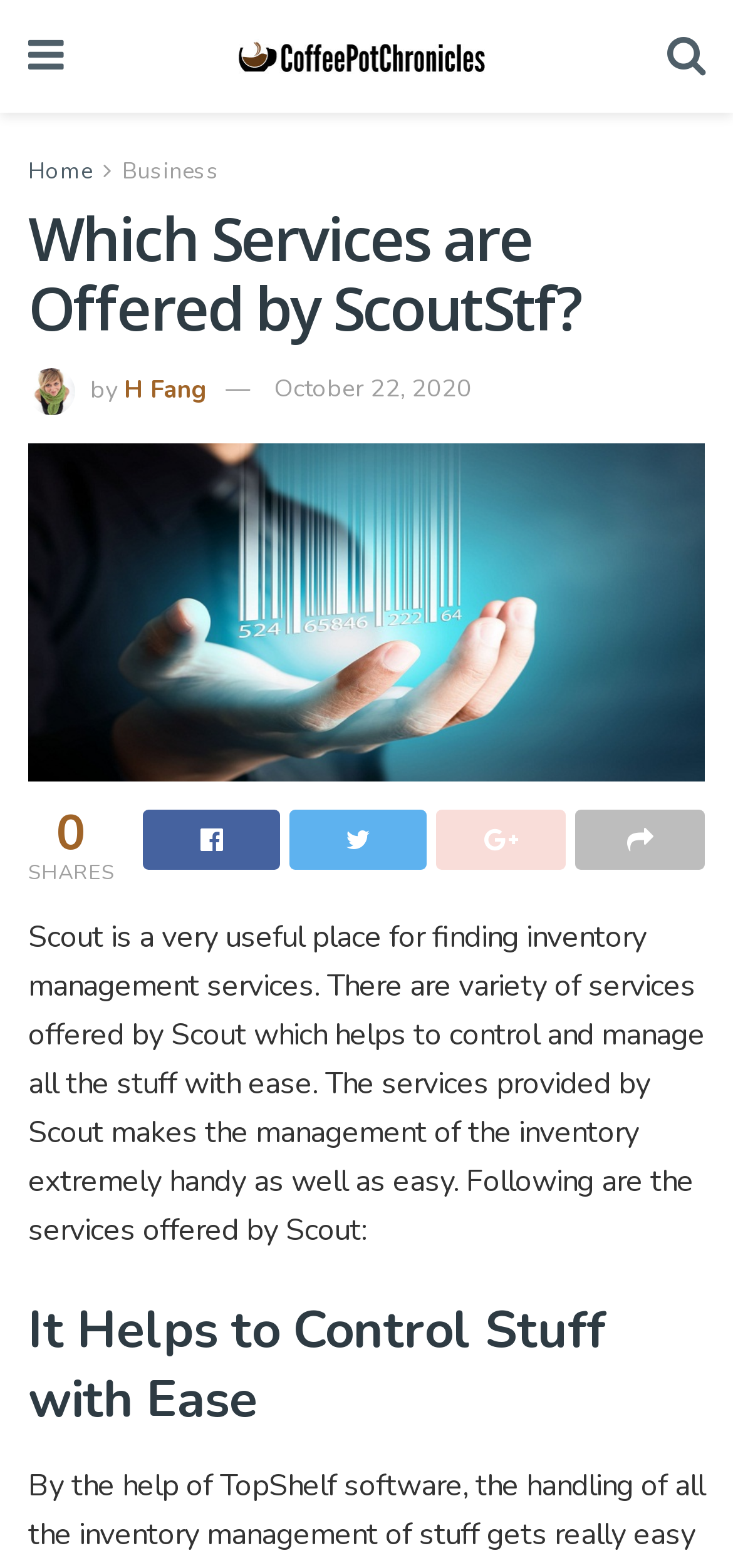Locate the bounding box coordinates of the UI element described by: "October 22, 2020". Provide the coordinates as four float numbers between 0 and 1, formatted as [left, top, right, bottom].

[0.374, 0.238, 0.644, 0.259]